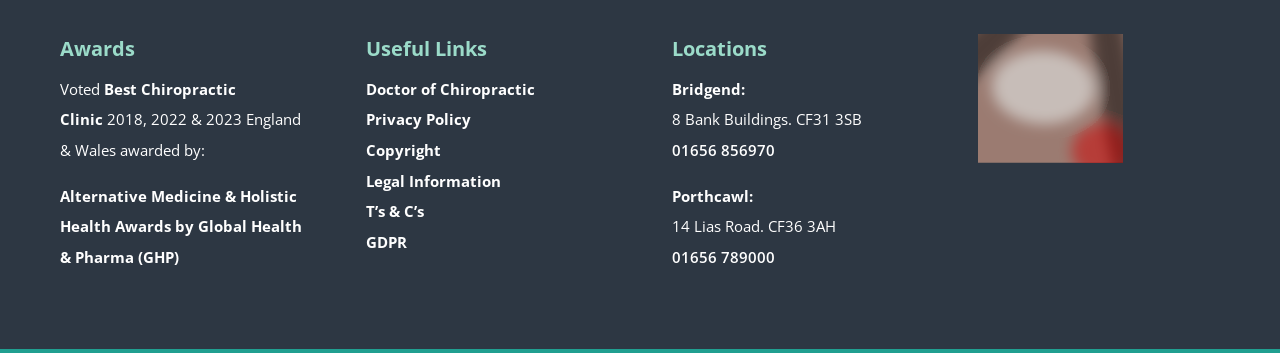Provide a brief response to the question below using one word or phrase:
How many locations are listed on the webpage?

2